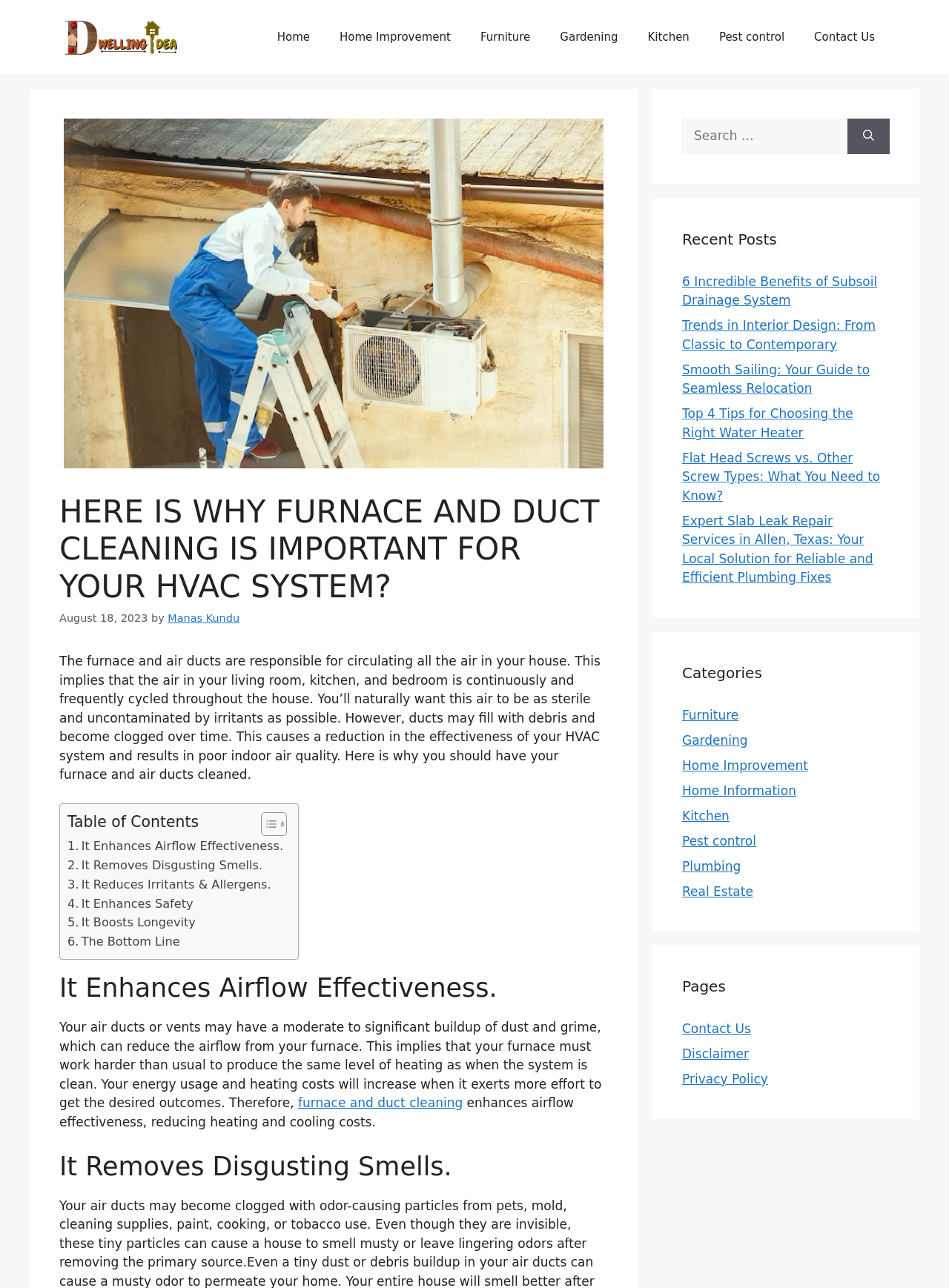What is the purpose of cleaning furnace and air ducts?
Please interpret the details in the image and answer the question thoroughly.

I determined the answer by reading the paragraph that explains the importance of cleaning furnace and air ducts, which mentions that it enhances airflow effectiveness.